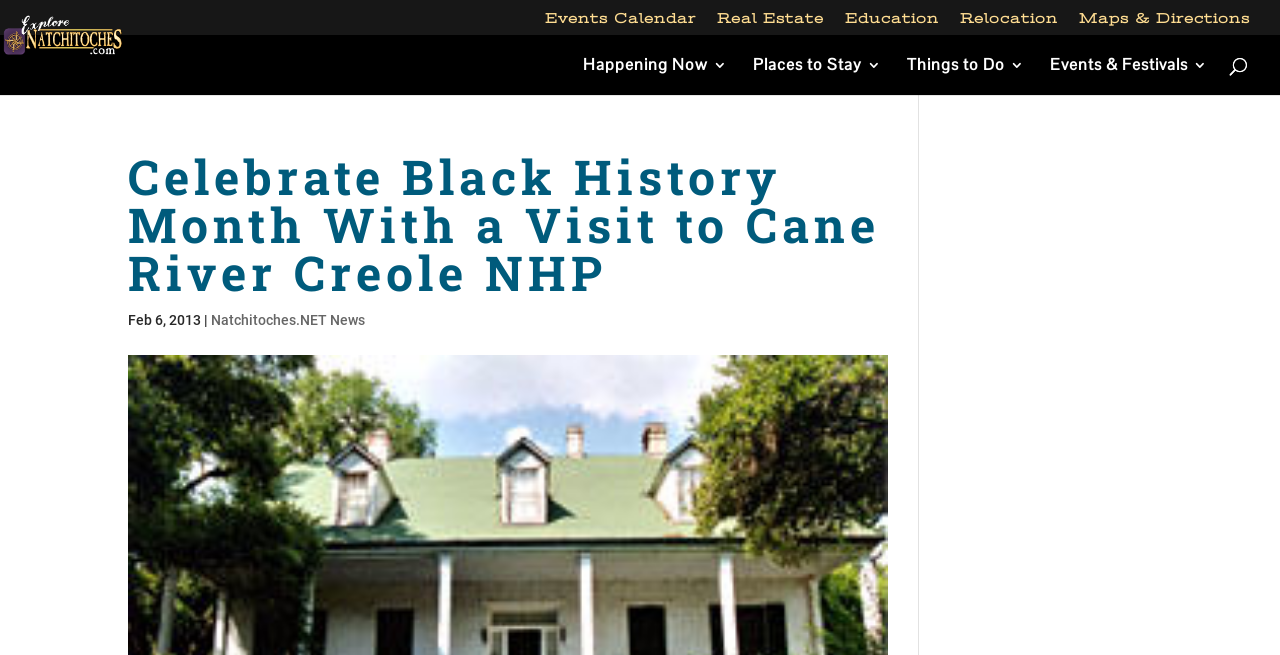Determine the bounding box coordinates for the clickable element to execute this instruction: "Read Natchitoches.NET News". Provide the coordinates as four float numbers between 0 and 1, i.e., [left, top, right, bottom].

[0.165, 0.476, 0.285, 0.501]